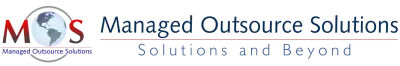What does the globe design in the acronym hint at?
Using the image, respond with a single word or phrase.

Global reach and service capability